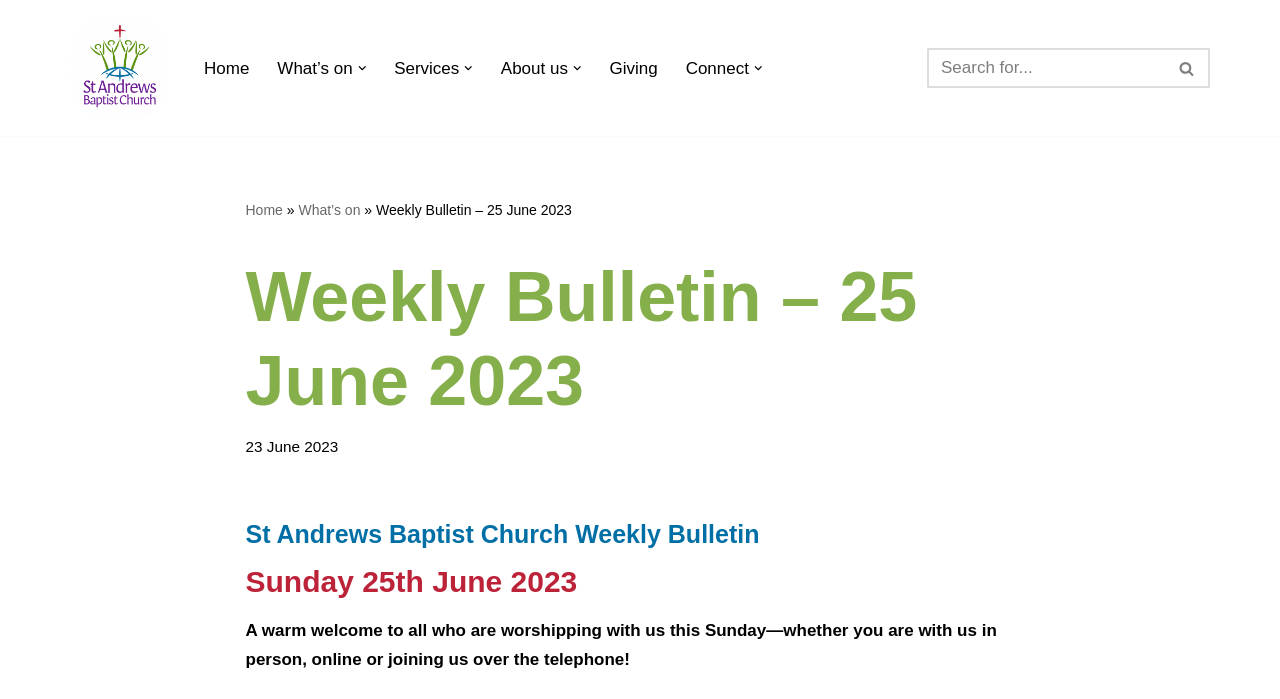Could you please study the image and provide a detailed answer to the question:
What is the date of the weekly bulletin?

I found the date of the weekly bulletin by looking at the heading that says 'Weekly Bulletin – 25 June 2023' and also confirmed it with the time element that says '23 June 2023'.